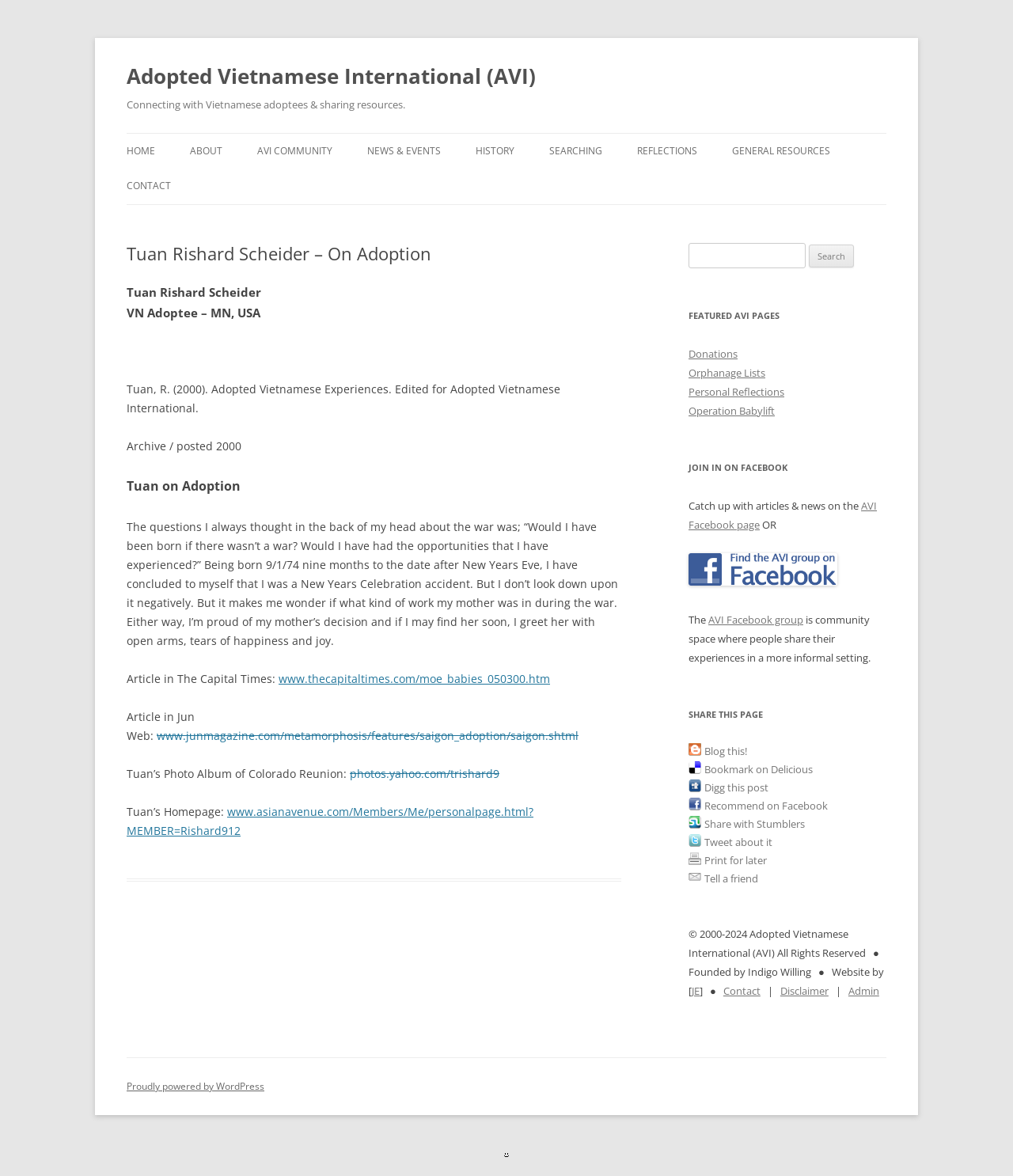Determine the bounding box coordinates of the clickable element necessary to fulfill the instruction: "Read Tuan Rishard Scheider’s article on adoption". Provide the coordinates as four float numbers within the 0 to 1 range, i.e., [left, top, right, bottom].

[0.125, 0.206, 0.613, 0.75]